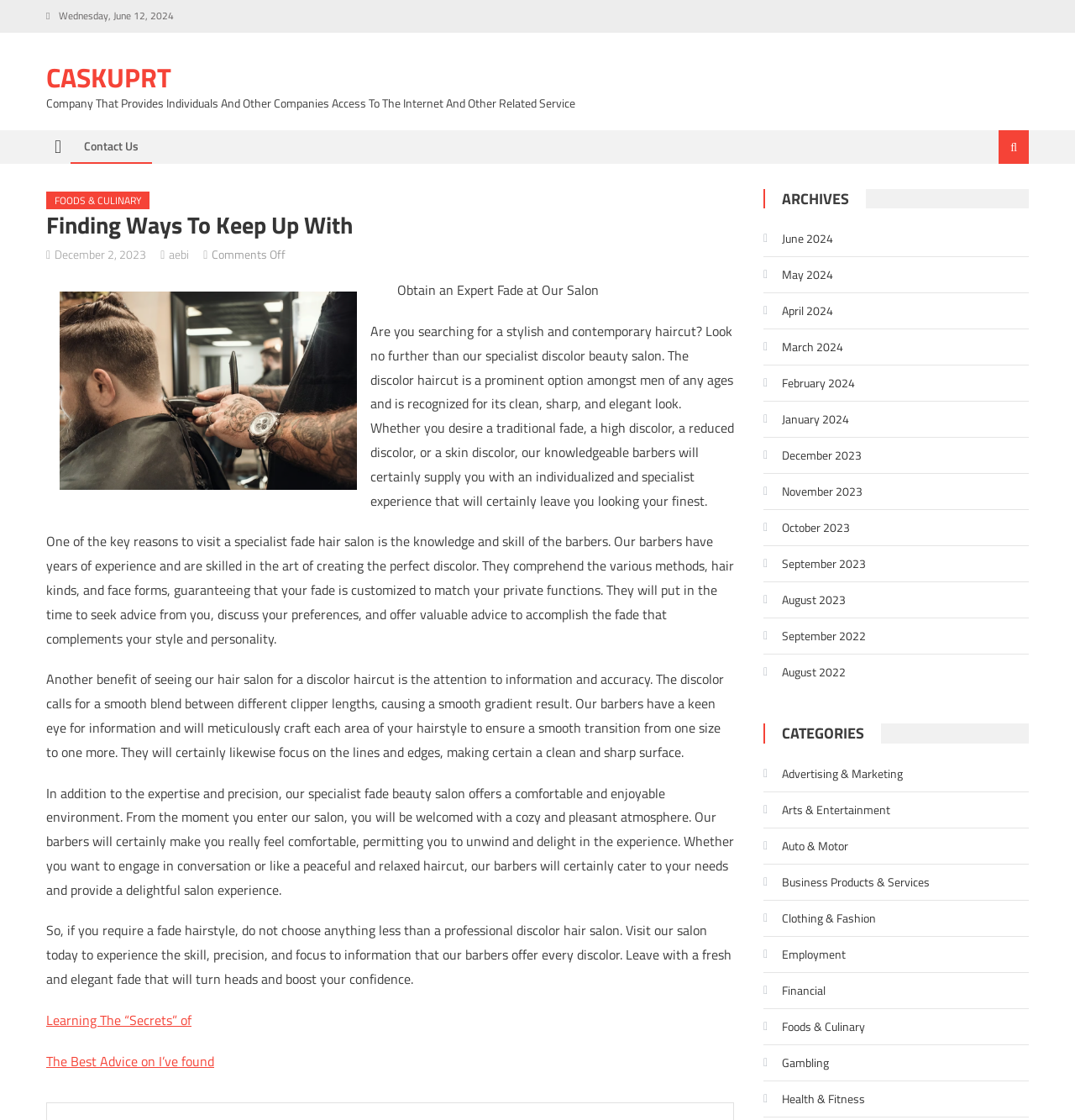Identify the bounding box coordinates for the UI element described as: "Gambling". The coordinates should be provided as four floats between 0 and 1: [left, top, right, bottom].

[0.71, 0.937, 0.771, 0.961]